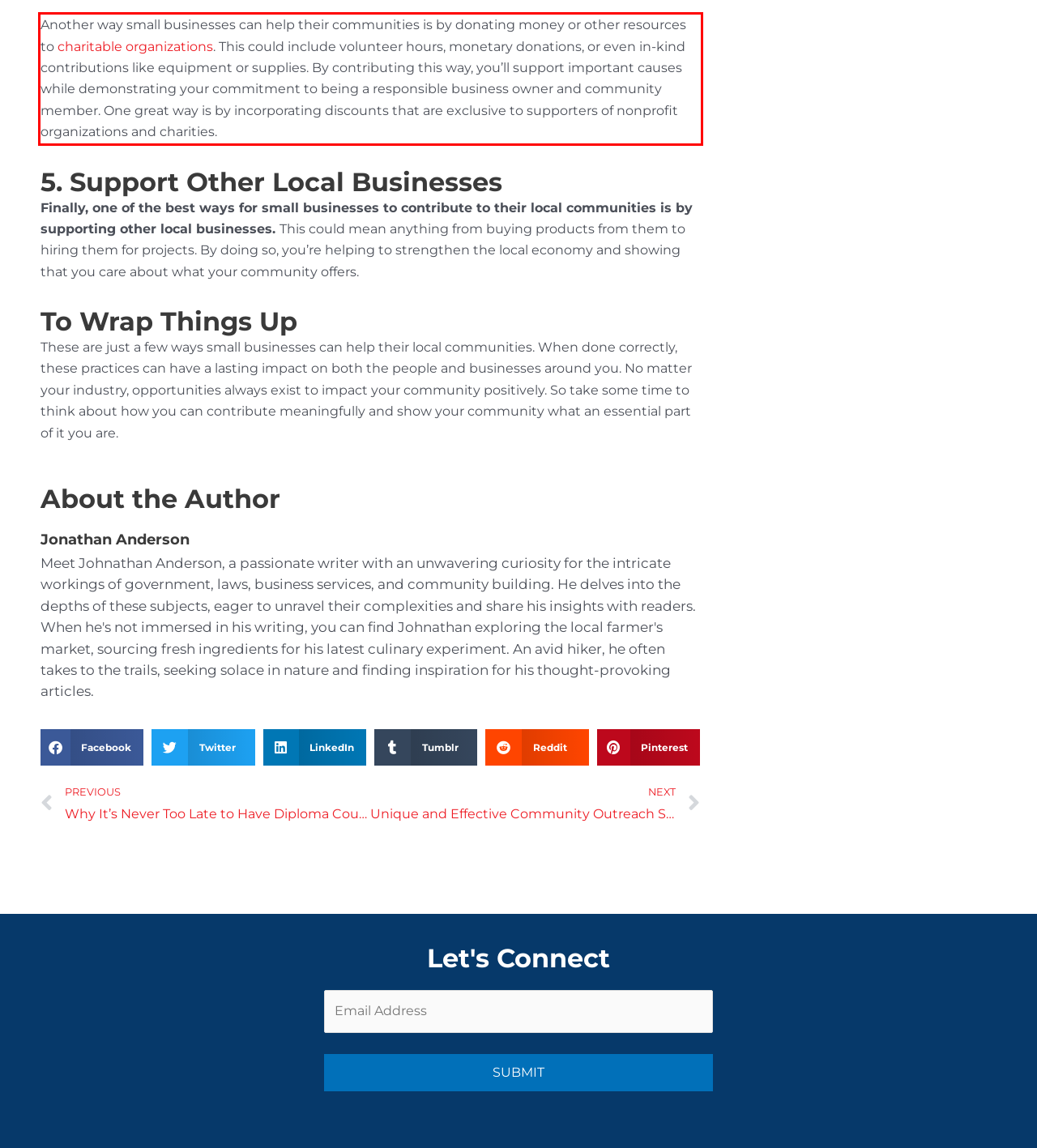Please take the screenshot of the webpage, find the red bounding box, and generate the text content that is within this red bounding box.

Another way small businesses can help their communities is by donating money or other resources to charitable organizations. This could include volunteer hours, monetary donations, or even in-kind contributions like equipment or supplies. By contributing this way, you’ll support important causes while demonstrating your commitment to being a responsible business owner and community member. One great way is by incorporating discounts that are exclusive to supporters of nonprofit organizations and charities.